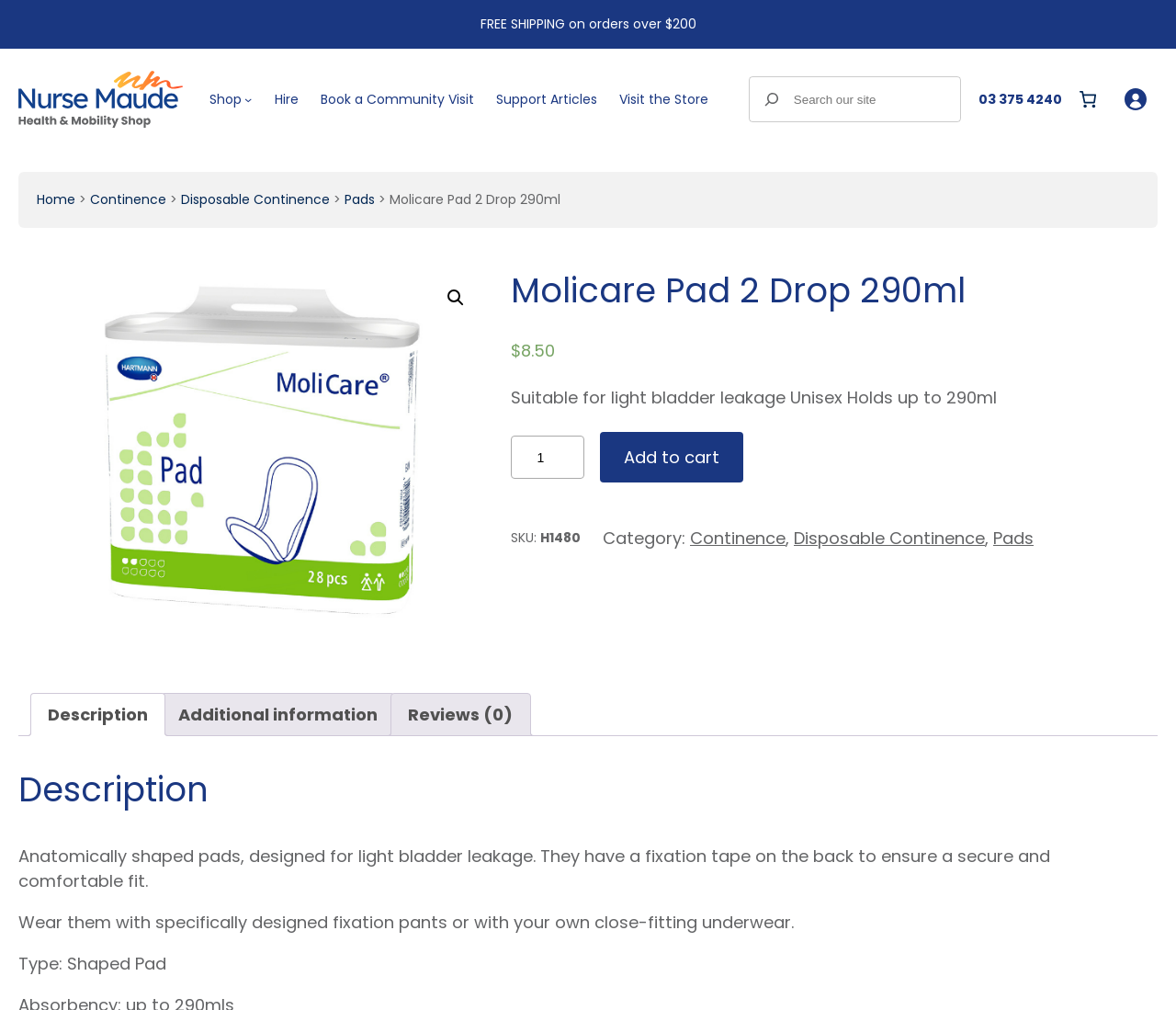What is the maximum quantity of Molicare Pad 2 Drop 290ml that can be added to cart?
Look at the webpage screenshot and answer the question with a detailed explanation.

The webpage does not specify a maximum quantity limit for adding Molicare Pad 2 Drop 290ml to the cart, as the spinbutton for product quantity does not have a maximum value specified.